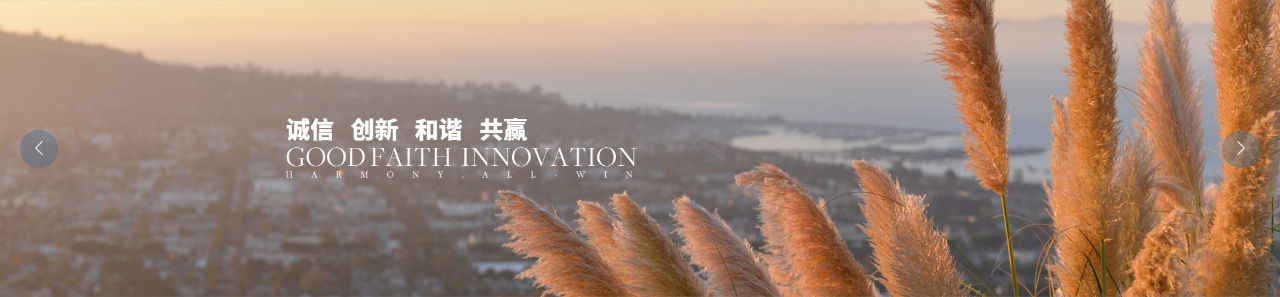Provide a brief response to the question using a single word or phrase: 
What type of grass is swaying in the foreground?

Pampas grass